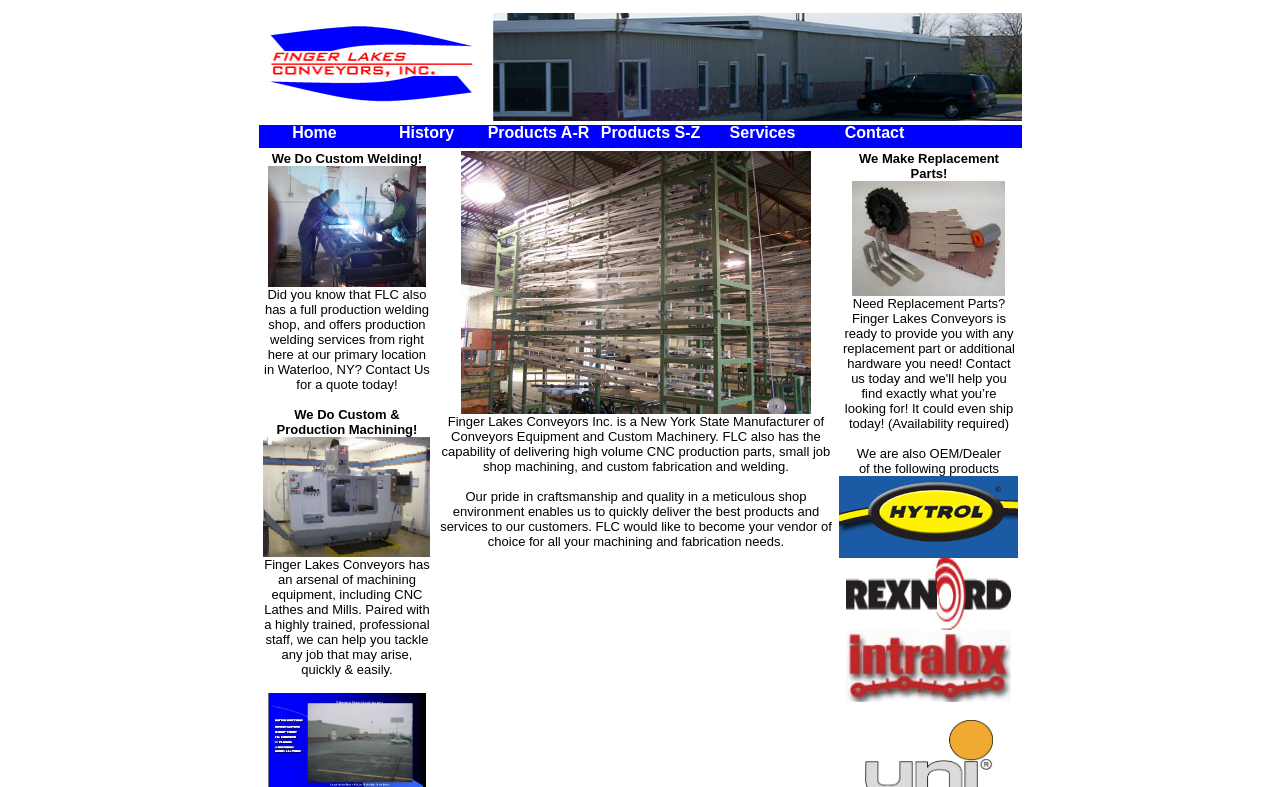Respond with a single word or phrase to the following question:
What is the main service offered?

Machine Shop Service